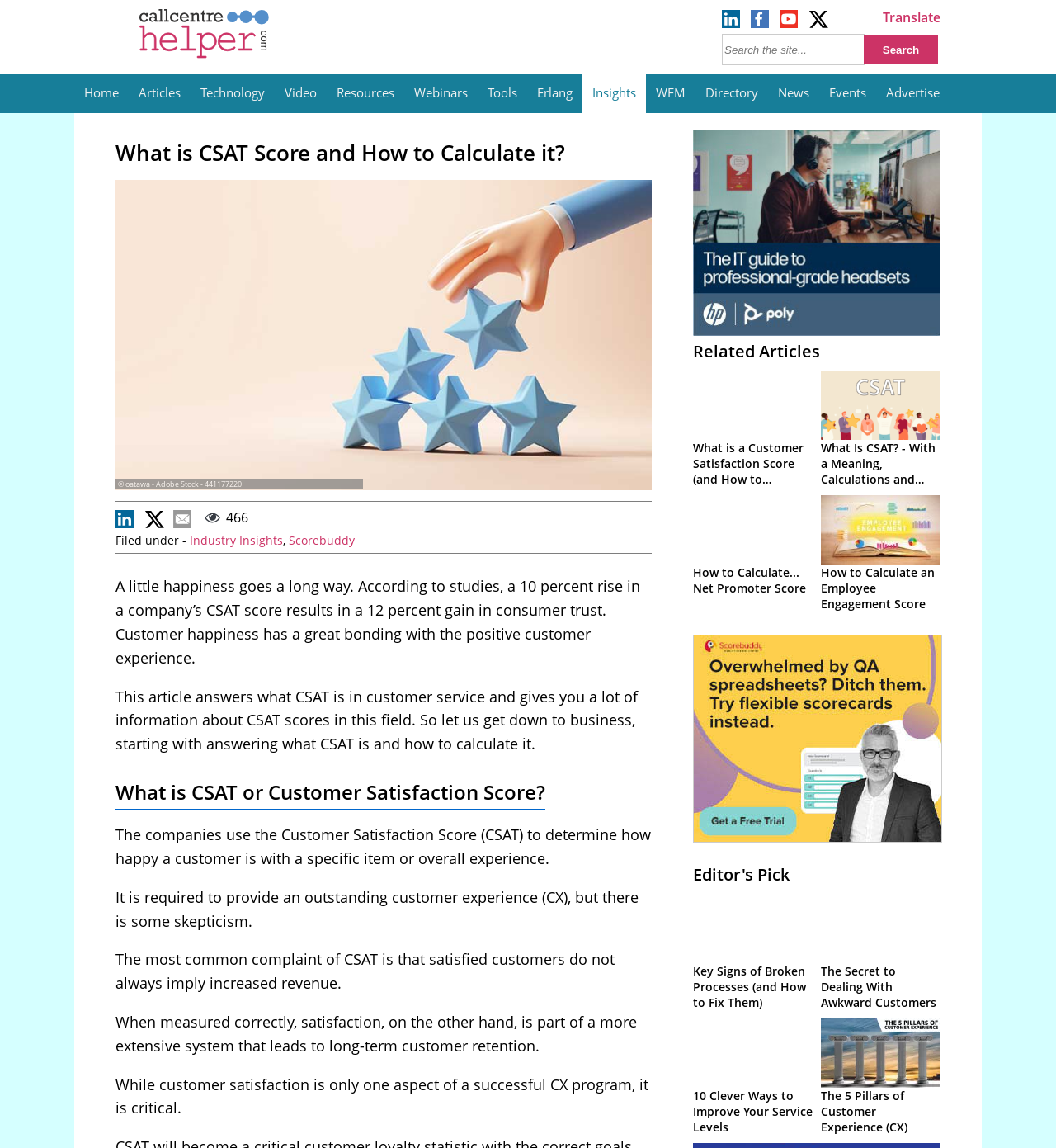What is the main topic of this webpage?
Kindly give a detailed and elaborate answer to the question.

Based on the webpage content, the main topic is about CSAT Score, which is evident from the heading 'What is CSAT Score and How to Calculate it?' and the subsequent paragraphs discussing its importance and calculation.